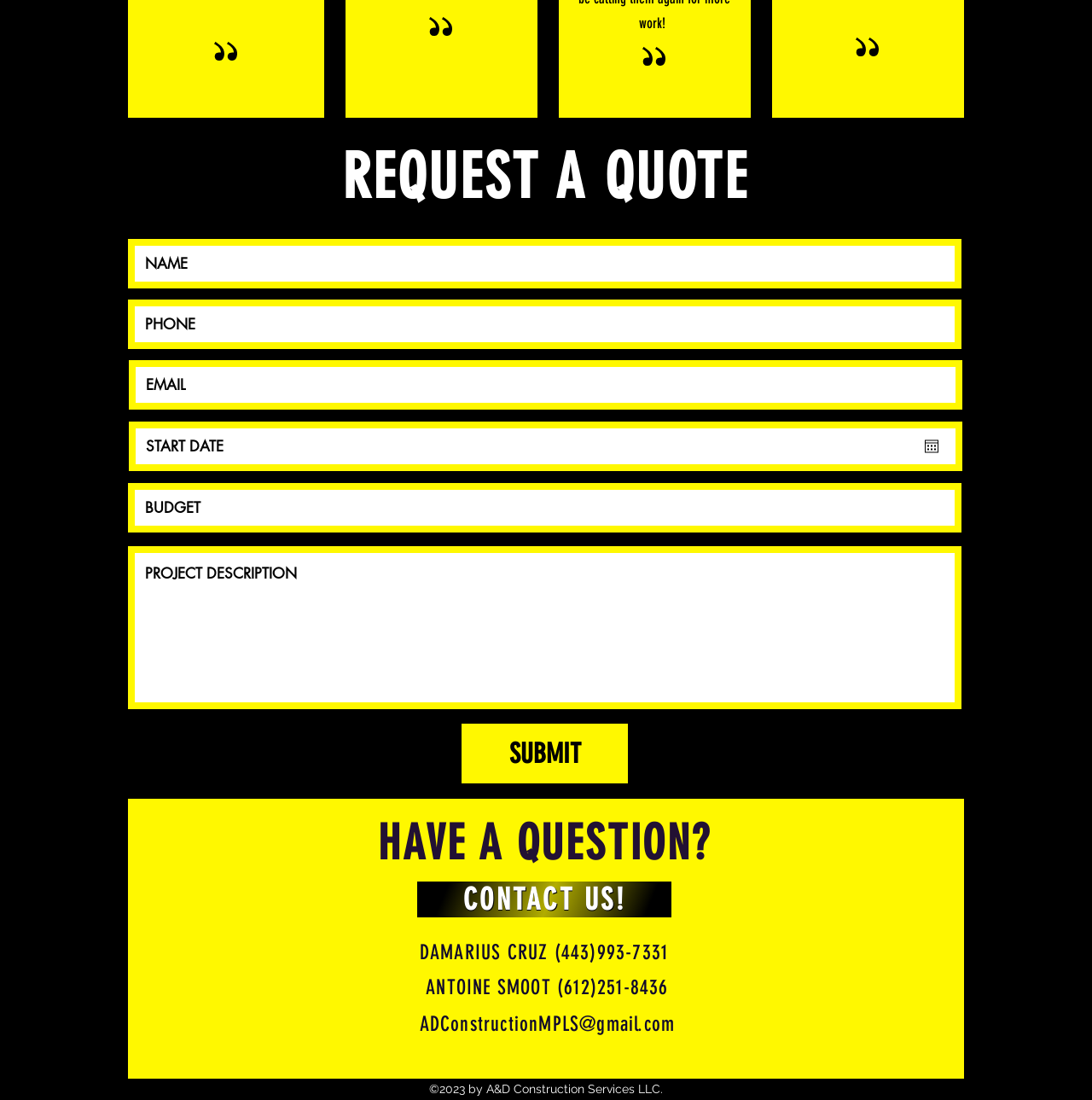Please locate the bounding box coordinates of the region I need to click to follow this instruction: "Contact us".

[0.382, 0.802, 0.615, 0.834]